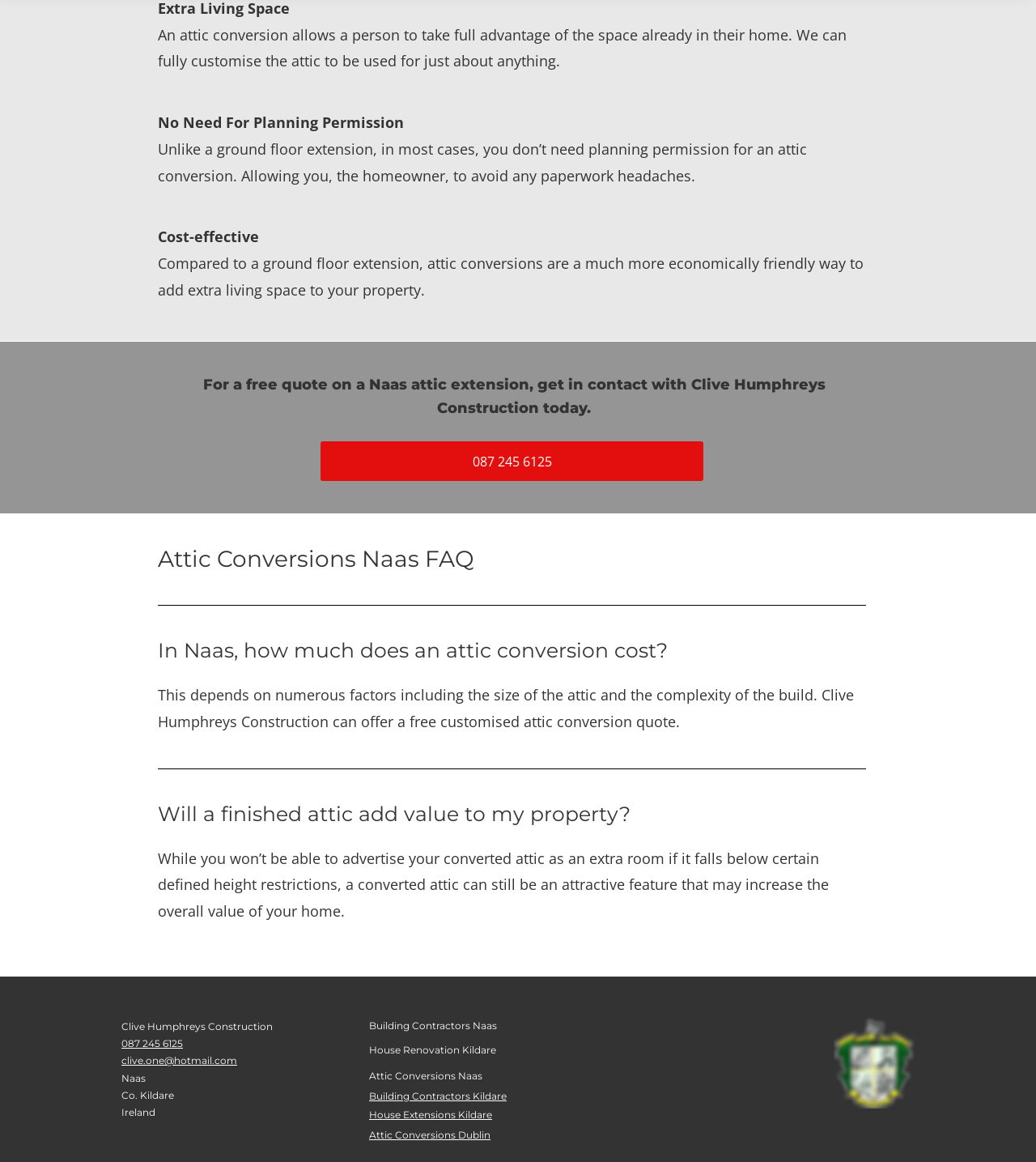Pinpoint the bounding box coordinates of the clickable area necessary to execute the following instruction: "Get a free quote on a Naas attic extension". The coordinates should be given as four float numbers between 0 and 1, namely [left, top, right, bottom].

[0.196, 0.324, 0.796, 0.359]